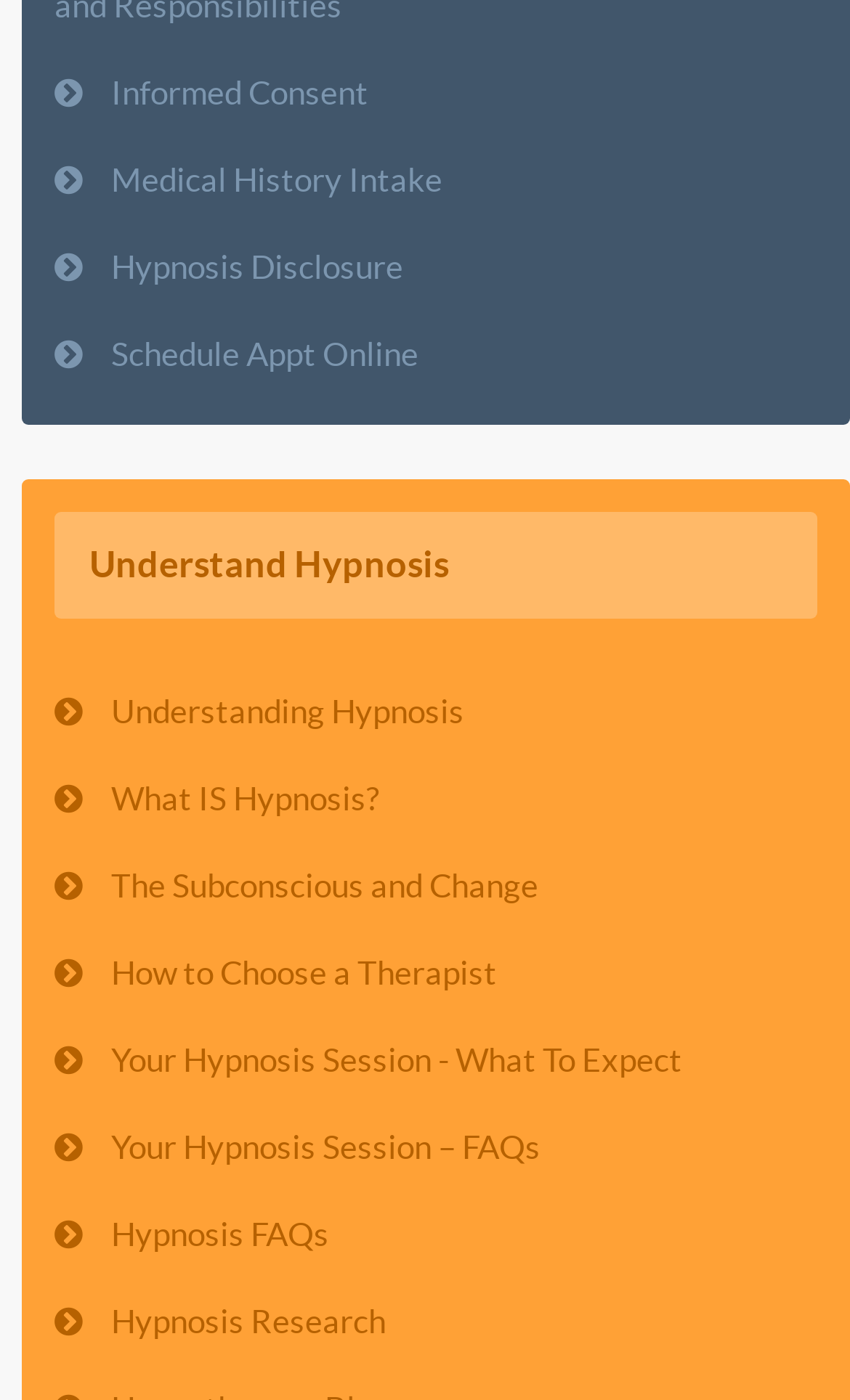Please mark the clickable region by giving the bounding box coordinates needed to complete this instruction: "Learn about informed consent".

[0.026, 0.039, 1.0, 0.093]